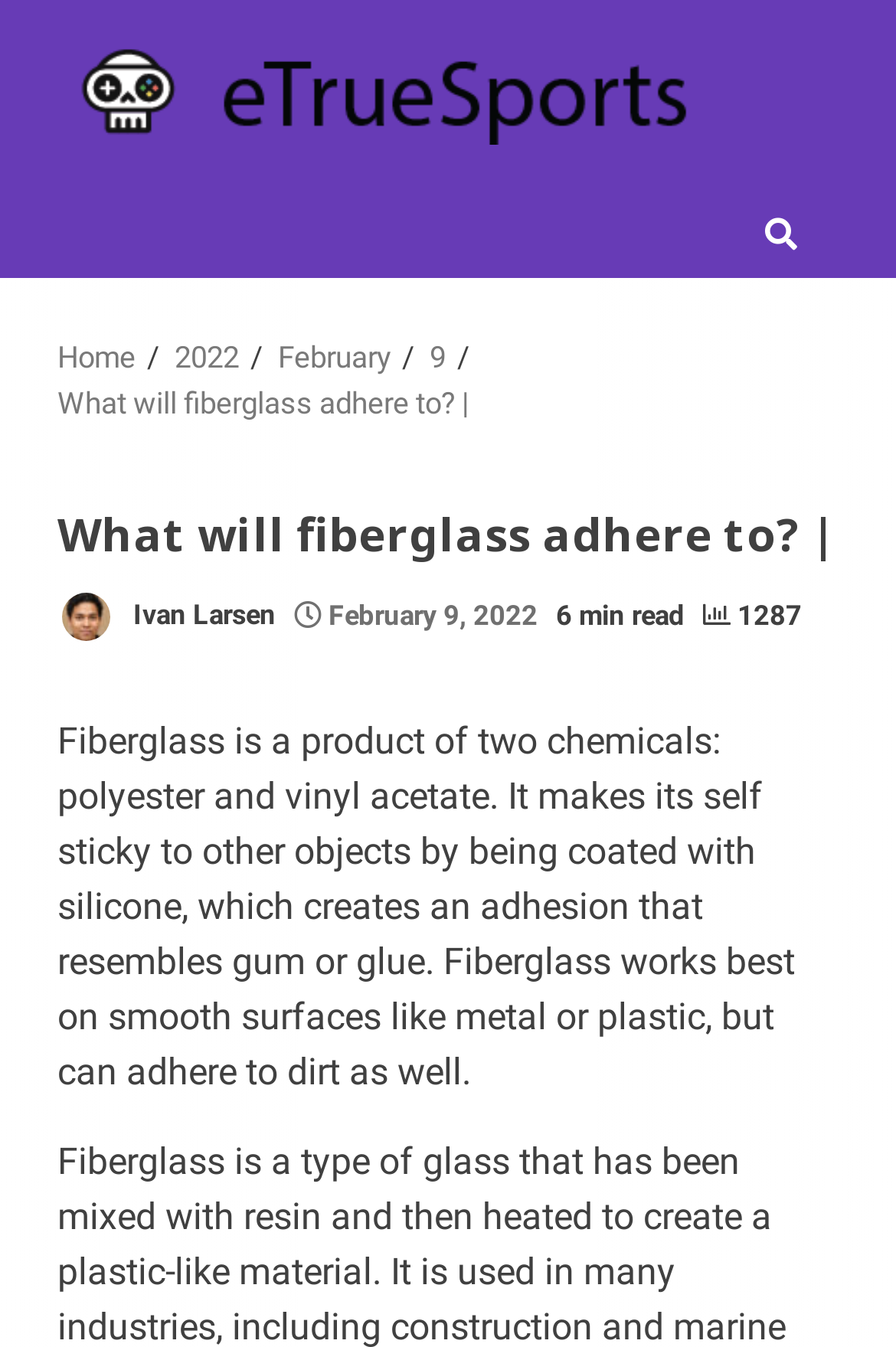Create an in-depth description of the webpage, covering main sections.

The webpage is about fiberglass and its adhesion properties. At the top left, there is a logo of "eTrueSports" with a link to the website. Next to the logo, there is a navigation menu with breadcrumbs, showing the path "Home > 2022 > February > 9 > What will fiberglass adhere to? |". 

Below the navigation menu, there is a header section with a heading that reads "What will fiberglass adhere to? |" and a link to the author "Ivan Larsen". The date "February 9, 2022" and the estimated reading time "6 min read" are also displayed in this section. 

On the right side of the header section, there is a link with an icon, possibly representing a bookmark or favorite button. 

The main content of the webpage is a paragraph of text that explains what fiberglass is and how it works. The text describes fiberglass as a product of two chemicals, polyester and vinyl acetate, and how it becomes sticky when coated with silicone. It also mentions that fiberglass works best on smooth surfaces like metal or plastic but can adhere to dirt as well. This paragraph is located below the header section and takes up most of the page.